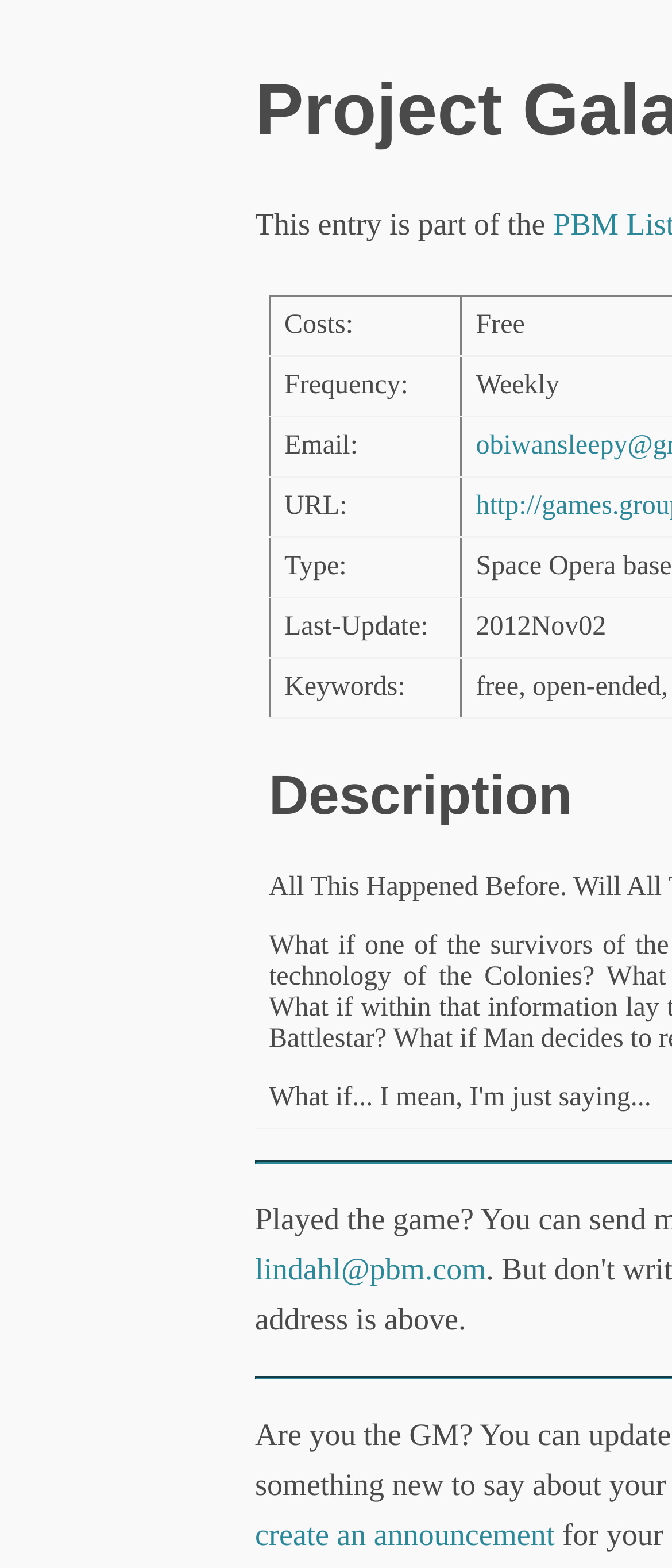Identify the bounding box for the element characterized by the following description: "create an announcement".

[0.379, 0.968, 0.825, 0.99]